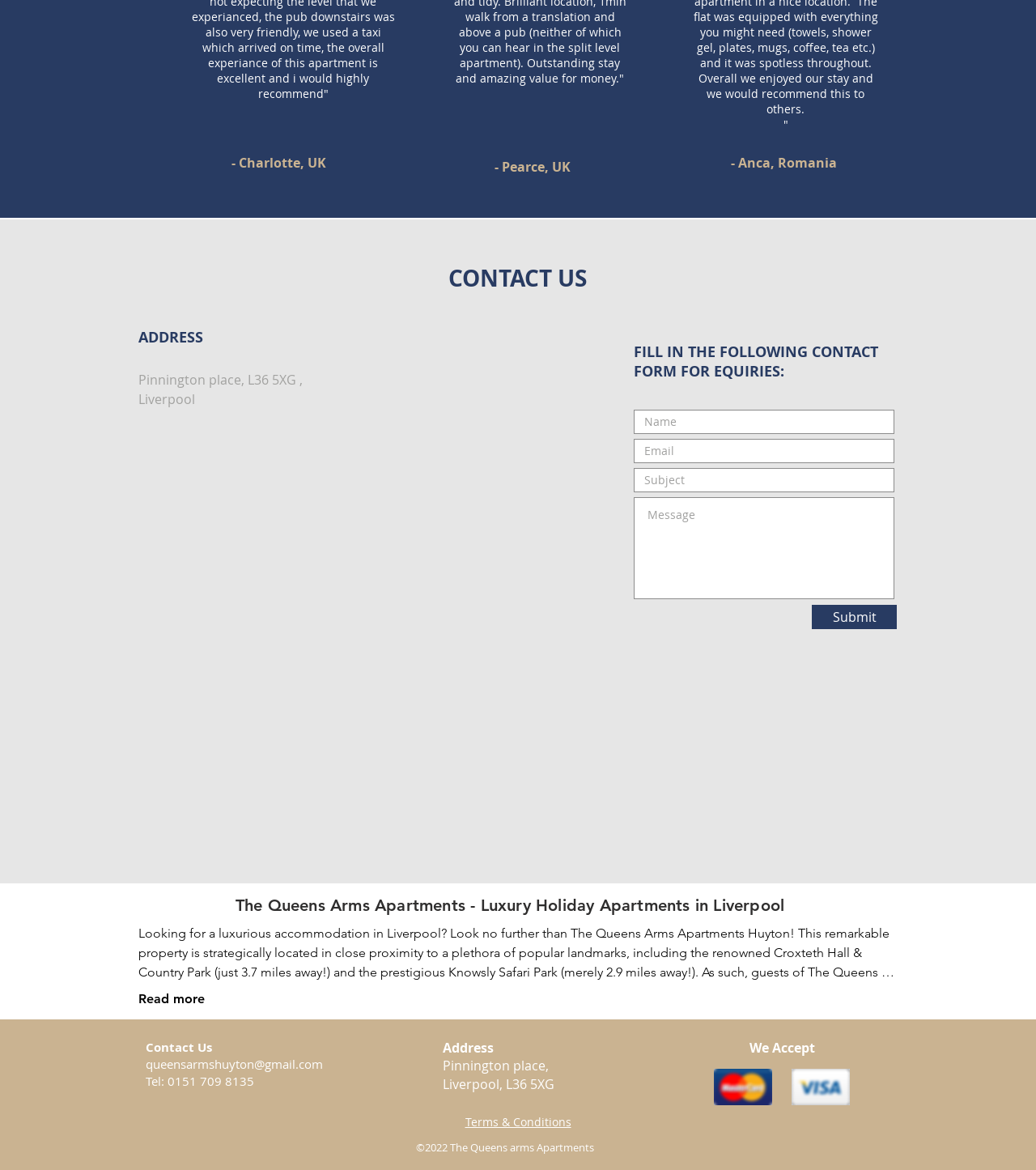Please identify the bounding box coordinates of the clickable region that I should interact with to perform the following instruction: "View Google Maps". The coordinates should be expressed as four float numbers between 0 and 1, i.e., [left, top, right, bottom].

[0.134, 0.365, 0.509, 0.552]